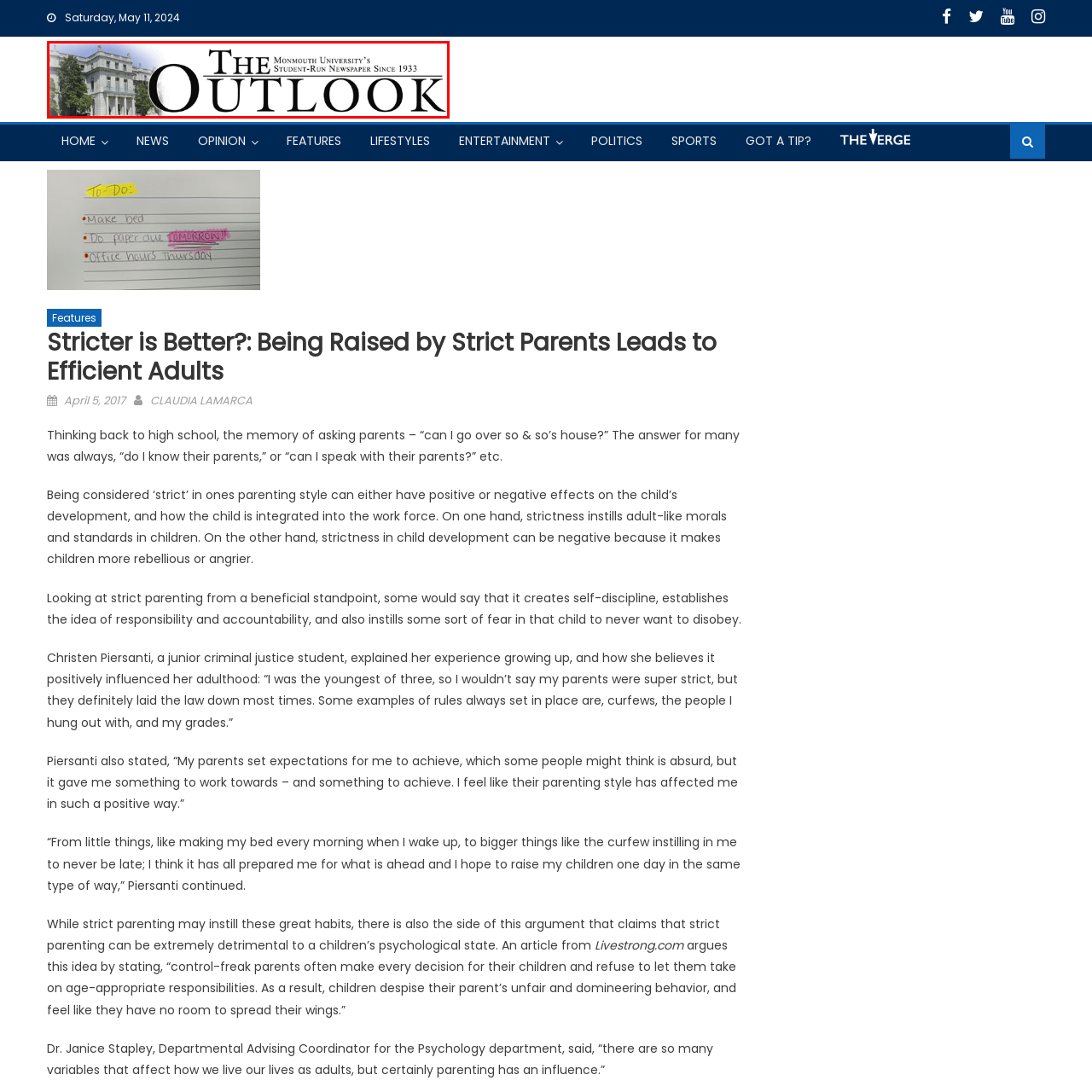Offer a detailed description of the content within the red-framed image.

The image features the logo of "The Outlook," the student-run newspaper of Monmouth University, established in 1933. The design showcases a distinctive blend of typography with "THE" in a smaller font positioned above a larger, bold "OUTLOOK." Accompanying the text is an elegant depiction of a stately building, reflecting the university's architectural heritage. This visual identity signifies the newspaper's commitment to providing informative content and reflects its long-standing tradition within the Monmouth University community.